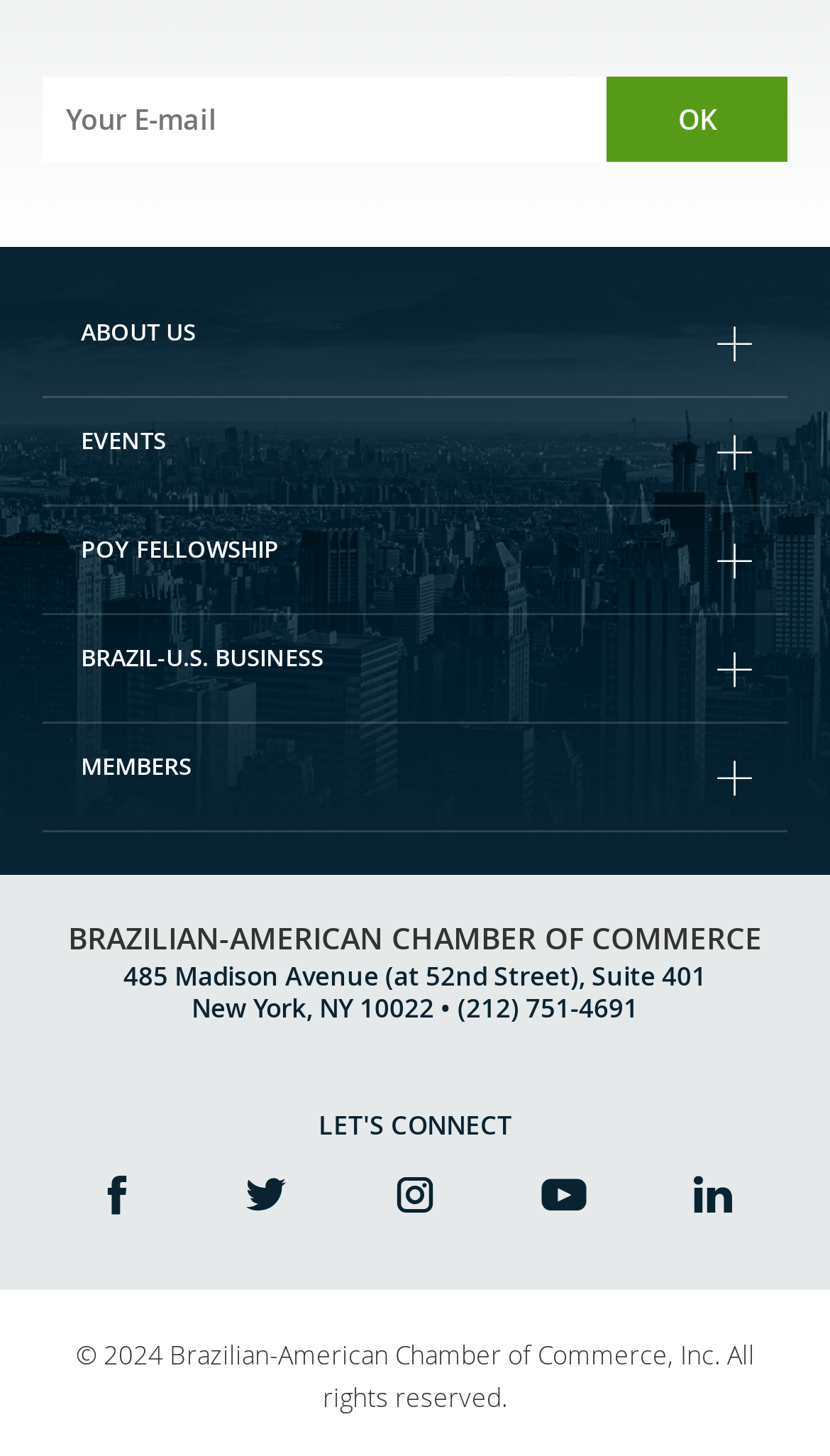How many social media links are there? Look at the image and give a one-word or short phrase answer.

5